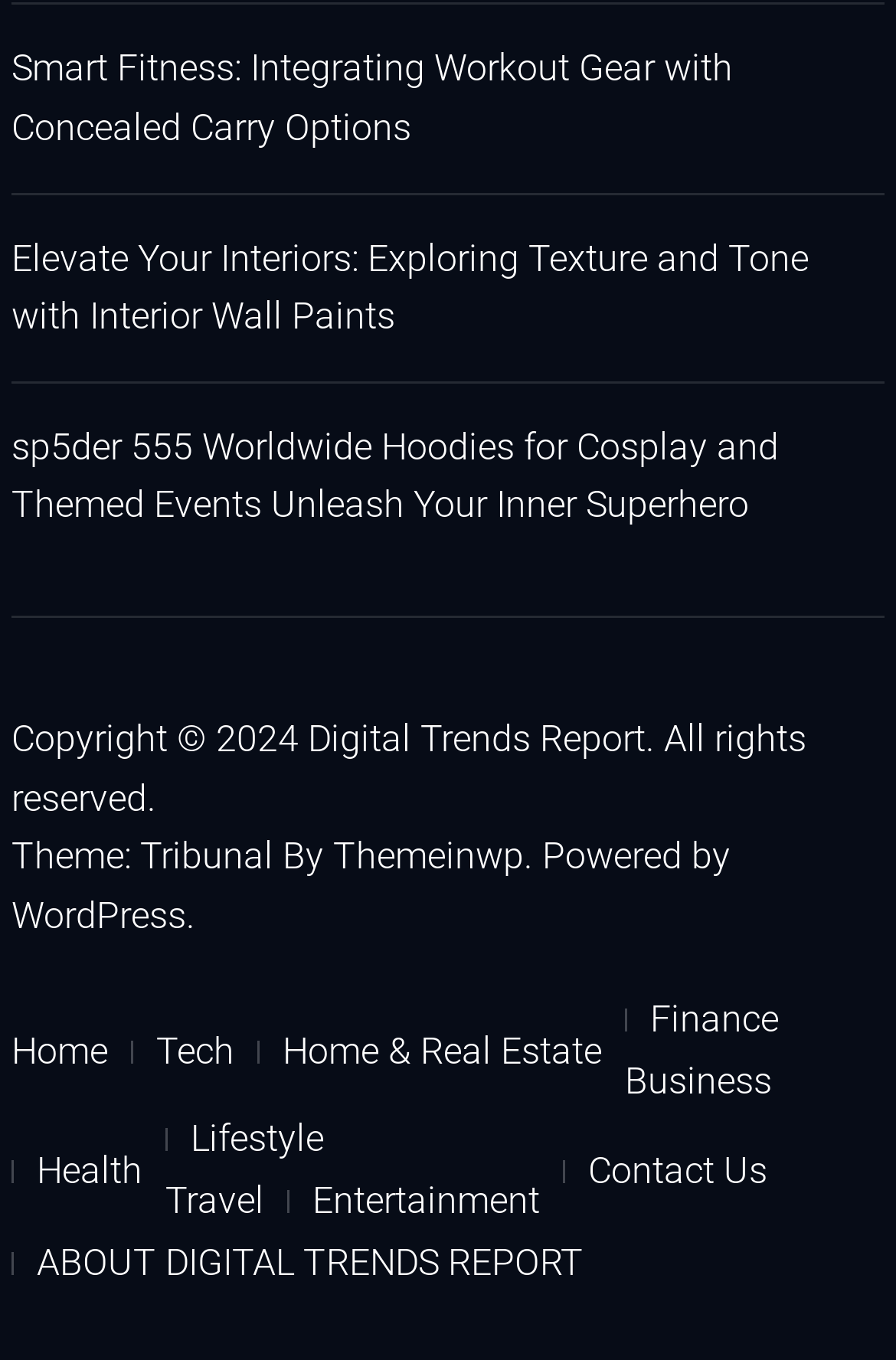Please determine the bounding box coordinates of the element to click in order to execute the following instruction: "Contact Us". The coordinates should be four float numbers between 0 and 1, specified as [left, top, right, bottom].

[0.628, 0.839, 0.882, 0.882]